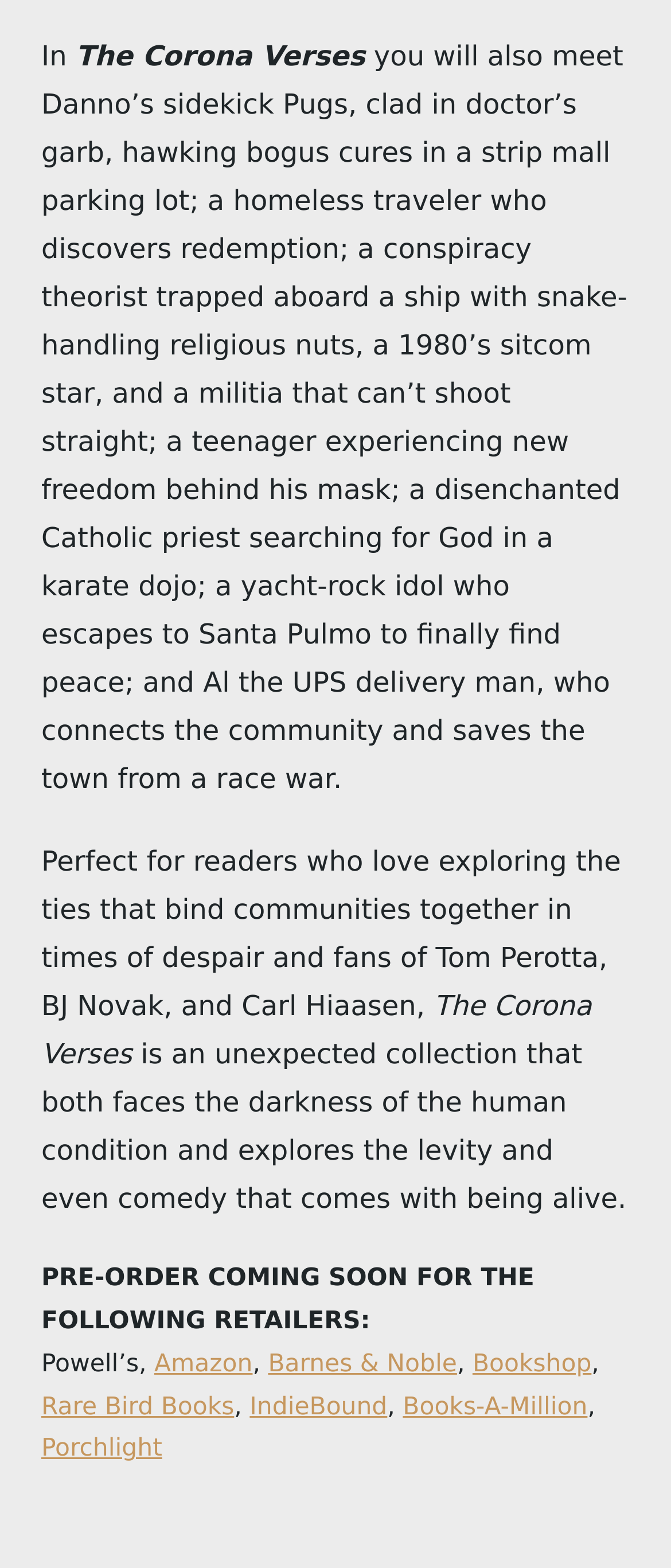Identify the bounding box of the HTML element described here: "Books-A-Million". Provide the coordinates as four float numbers between 0 and 1: [left, top, right, bottom].

[0.6, 0.888, 0.876, 0.906]